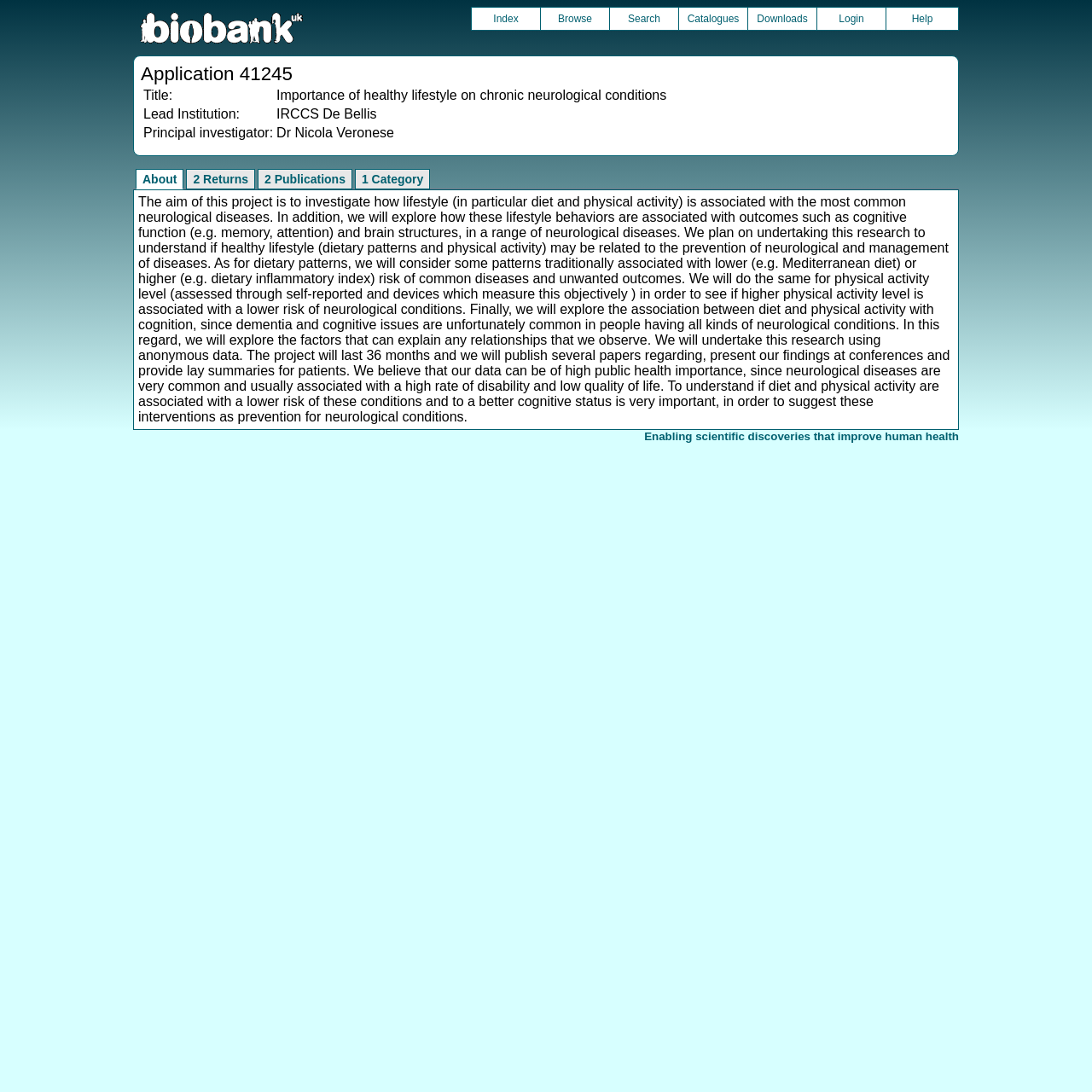Determine the bounding box coordinates of the UI element described below. Use the format (top-left x, top-left y, bottom-right x, bottom-right y) with floating point numbers between 0 and 1: Catalogues

[0.622, 0.007, 0.684, 0.027]